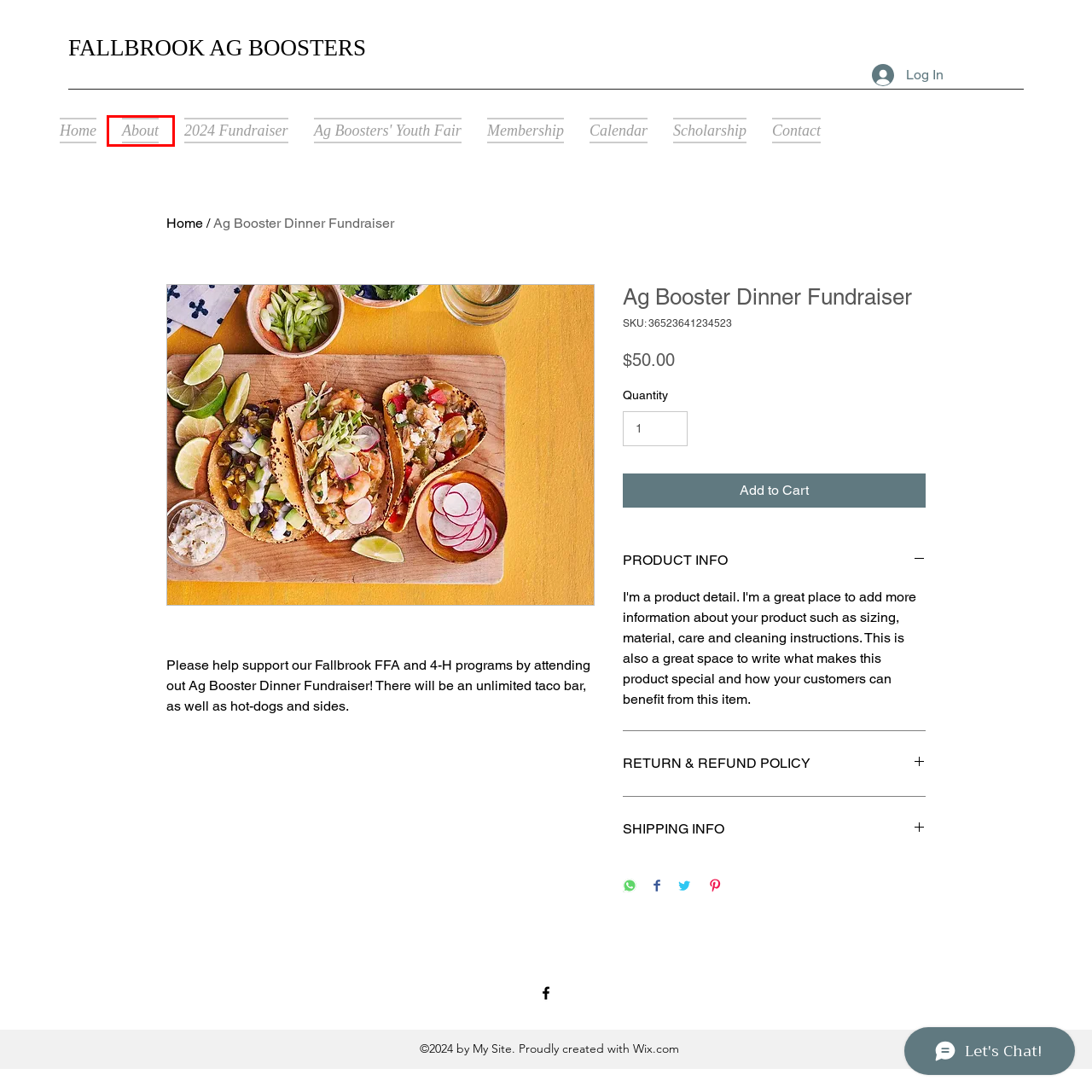Given a screenshot of a webpage with a red bounding box highlighting a UI element, choose the description that best corresponds to the new webpage after clicking the element within the red bounding box. Here are your options:
A. About | Fallbrook Ag Boosters
B. Contact | Fallbrook Ag Boosters
C. Scholarships | Fallbrook Ag Boosters
D. Membership | Fallbrook Ag Boosters
E. Home | Fallbrook Ag Boosters
F. Ag Boosters' Youth Fair | My Site
G. 2024 Fundraiser | My Site
H. Calendar | My Site

A